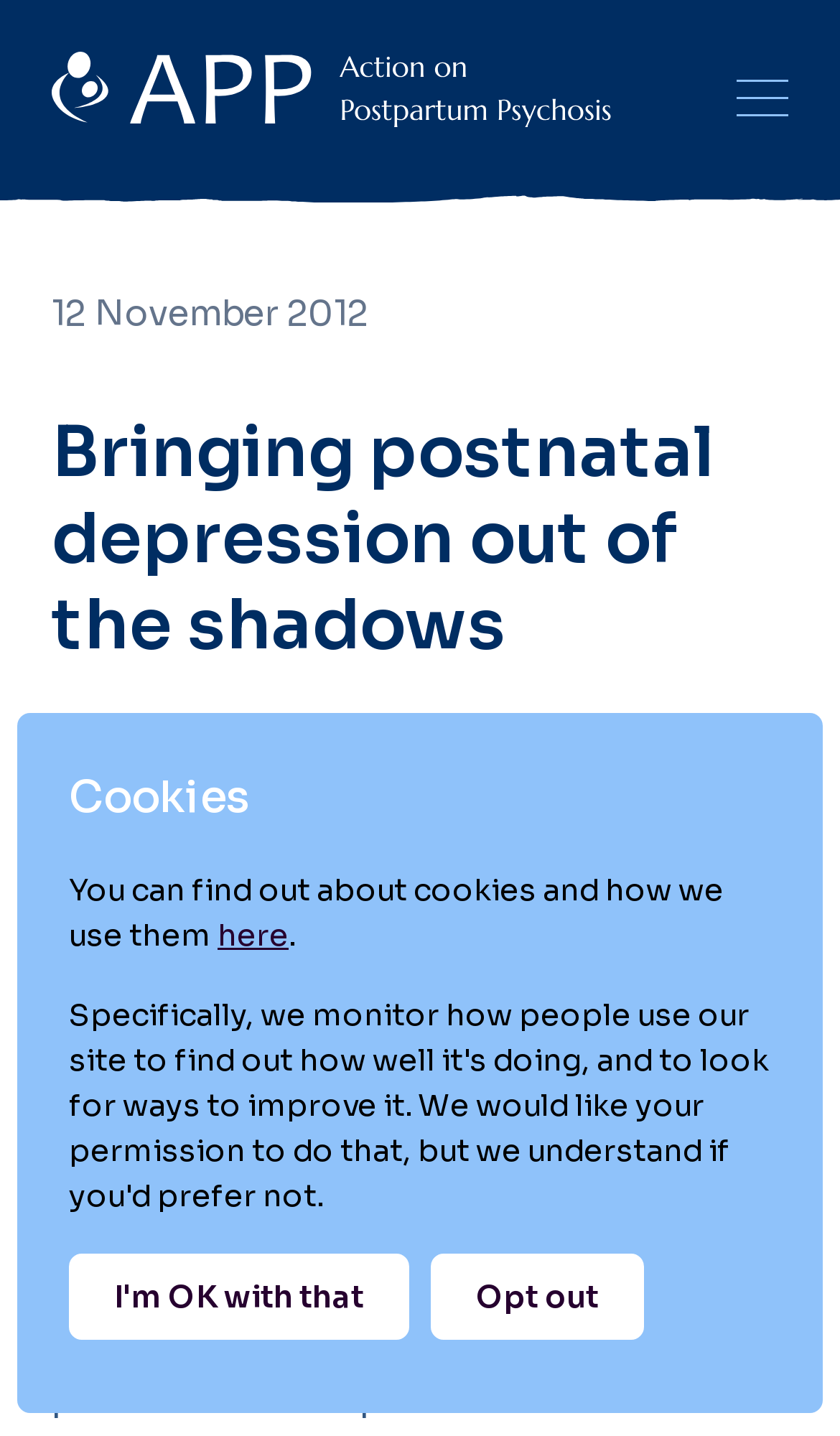Given the description "Plagiarism Free", determine the bounding box of the corresponding UI element.

None